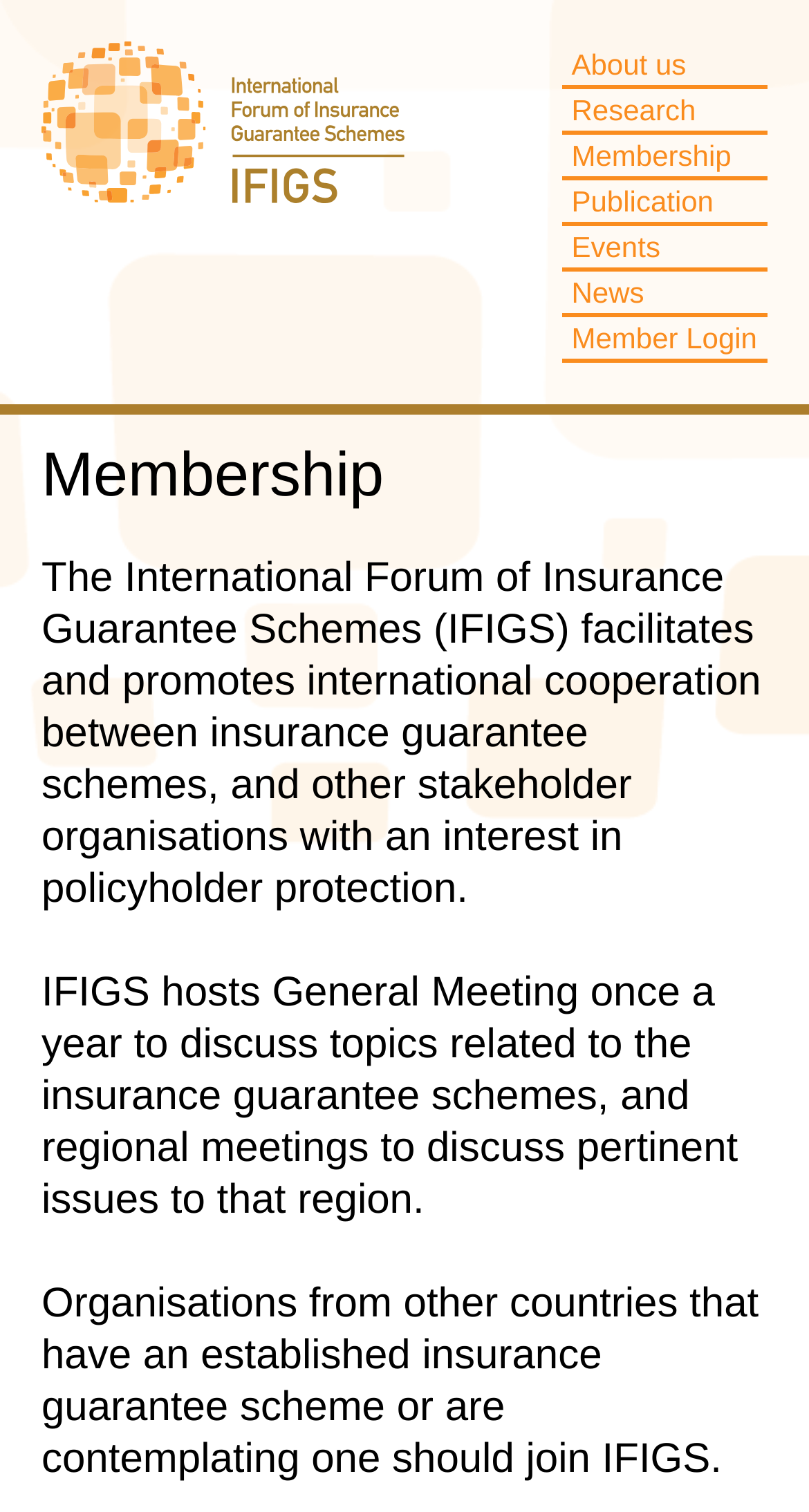What is the purpose of IFIGS?
Examine the image and give a concise answer in one word or a short phrase.

International cooperation